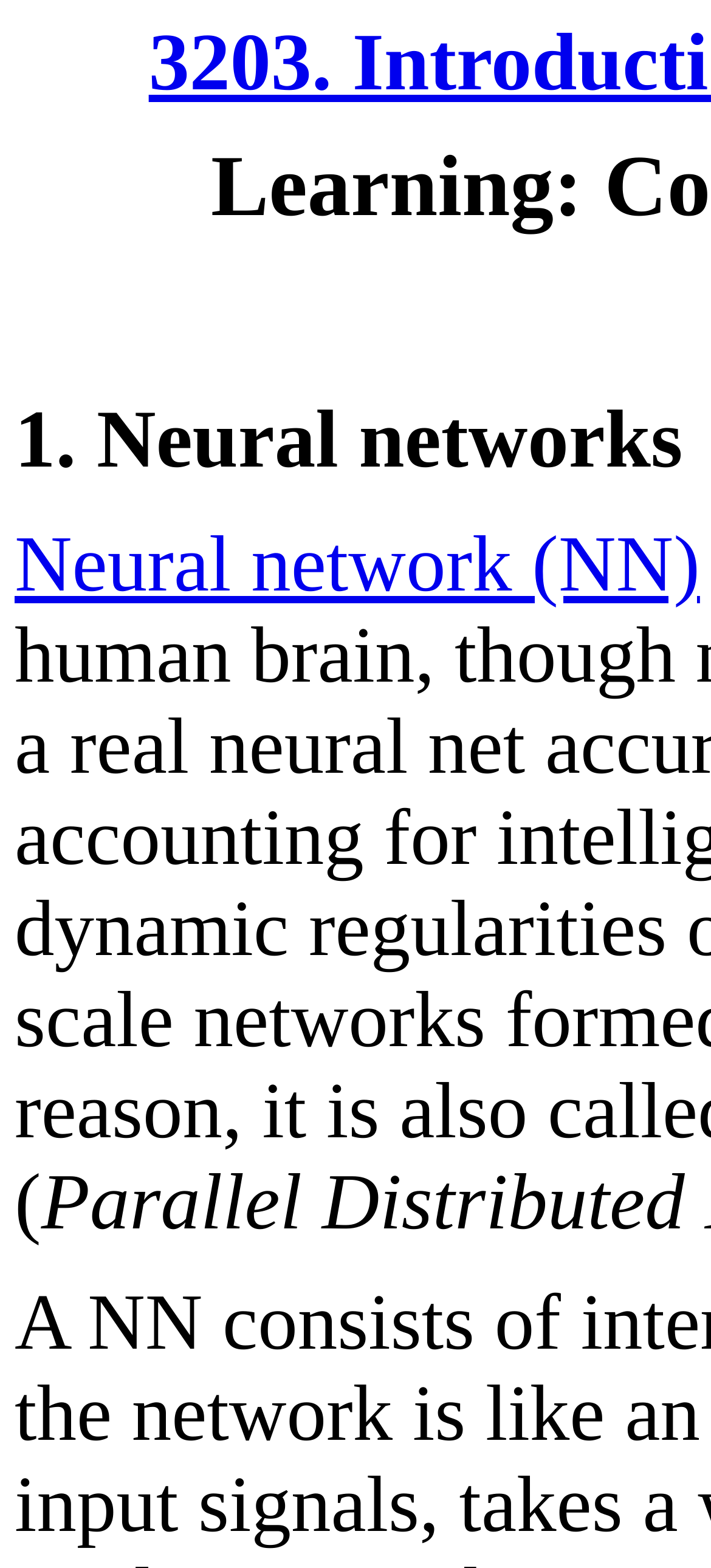Bounding box coordinates are specified in the format (top-left x, top-left y, bottom-right x, bottom-right y). All values are floating point numbers bounded between 0 and 1. Please provide the bounding box coordinate of the region this sentence describes: Neural network (NN)

[0.021, 0.333, 0.984, 0.389]